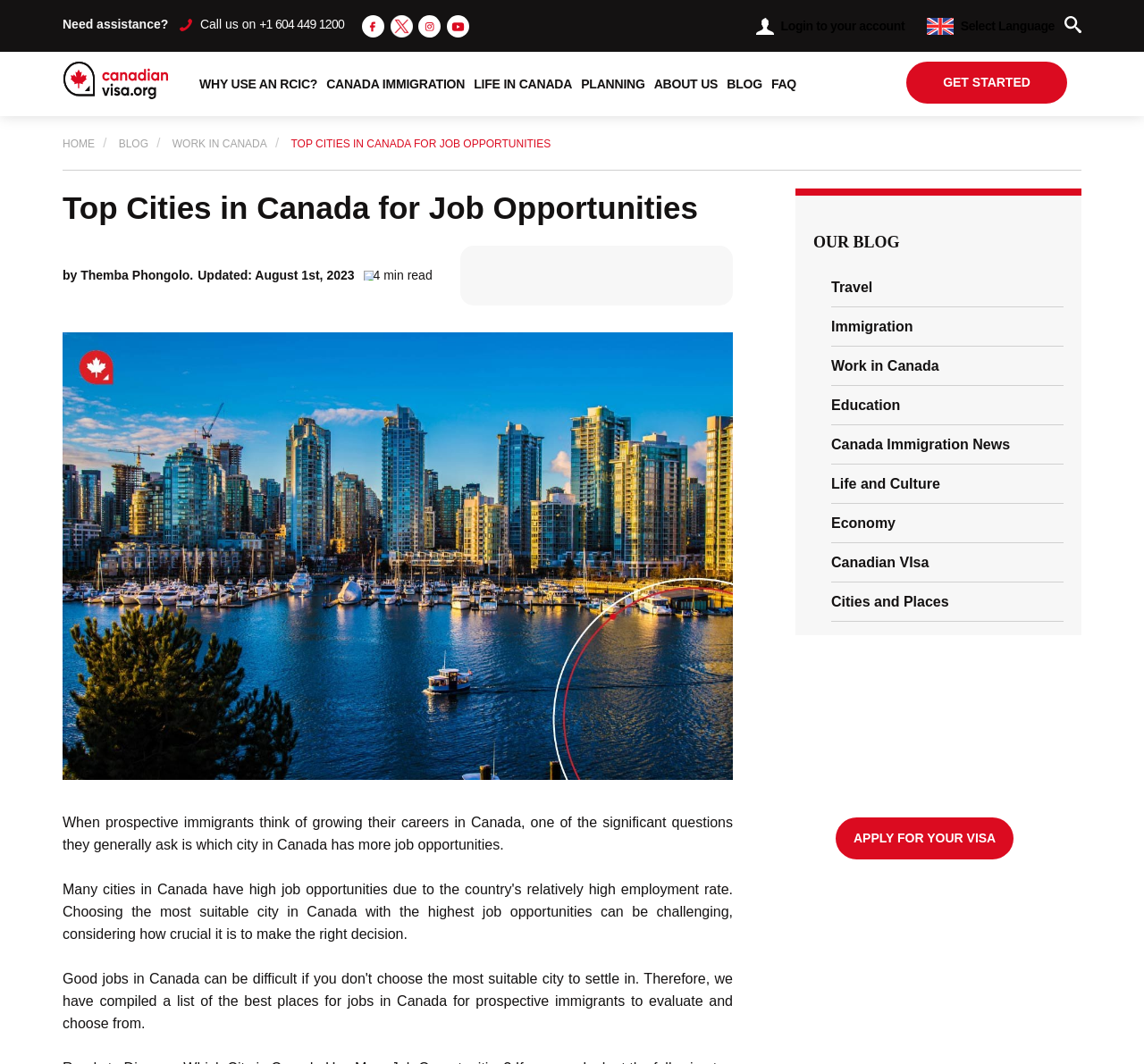Find the bounding box coordinates of the clickable area required to complete the following action: "Select the 'Work in Canada' tab".

[0.727, 0.326, 0.93, 0.363]